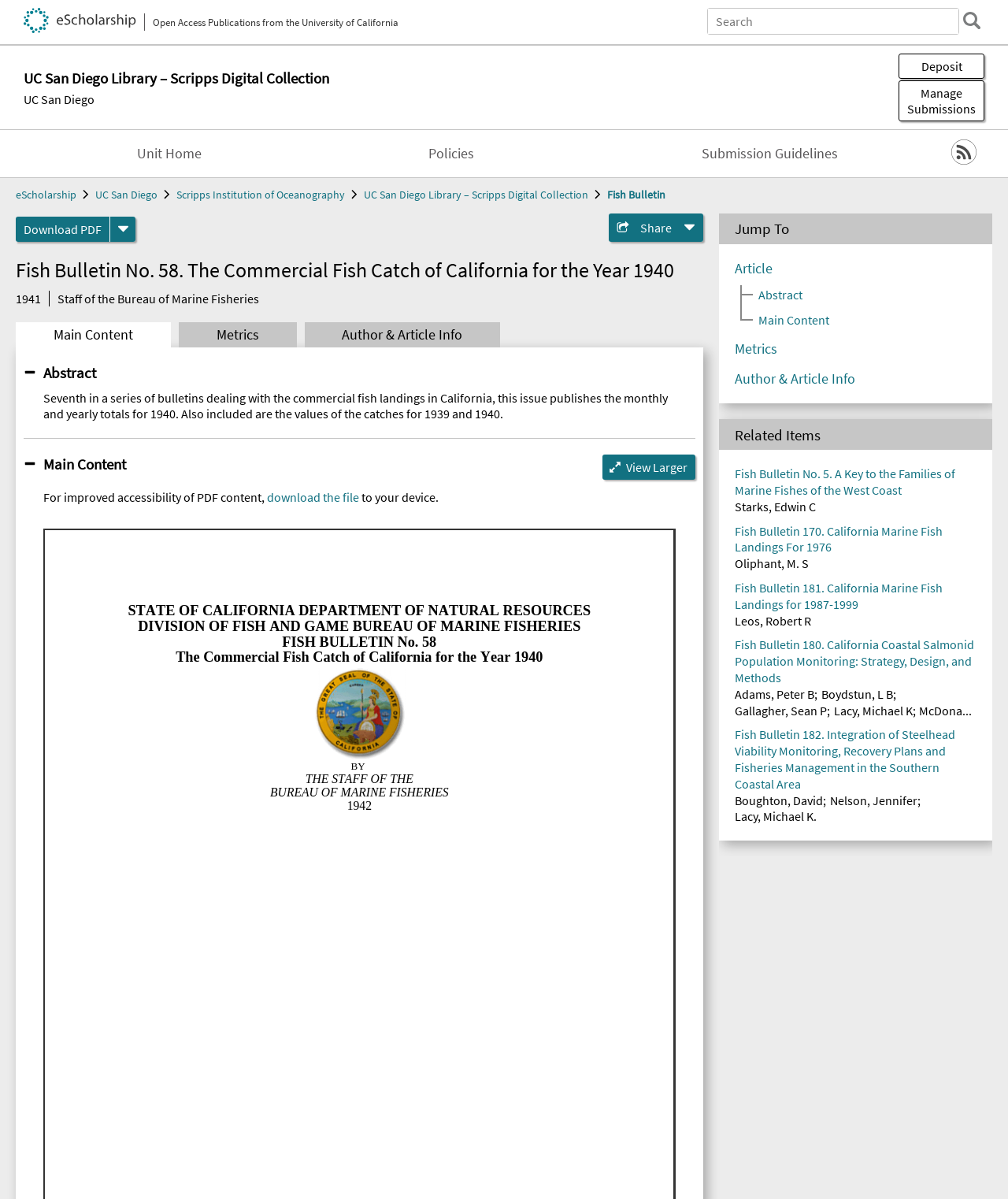Identify the bounding box coordinates of the clickable region necessary to fulfill the following instruction: "Click on the link to create a profile". The bounding box coordinates should be four float numbers between 0 and 1, i.e., [left, top, right, bottom].

None